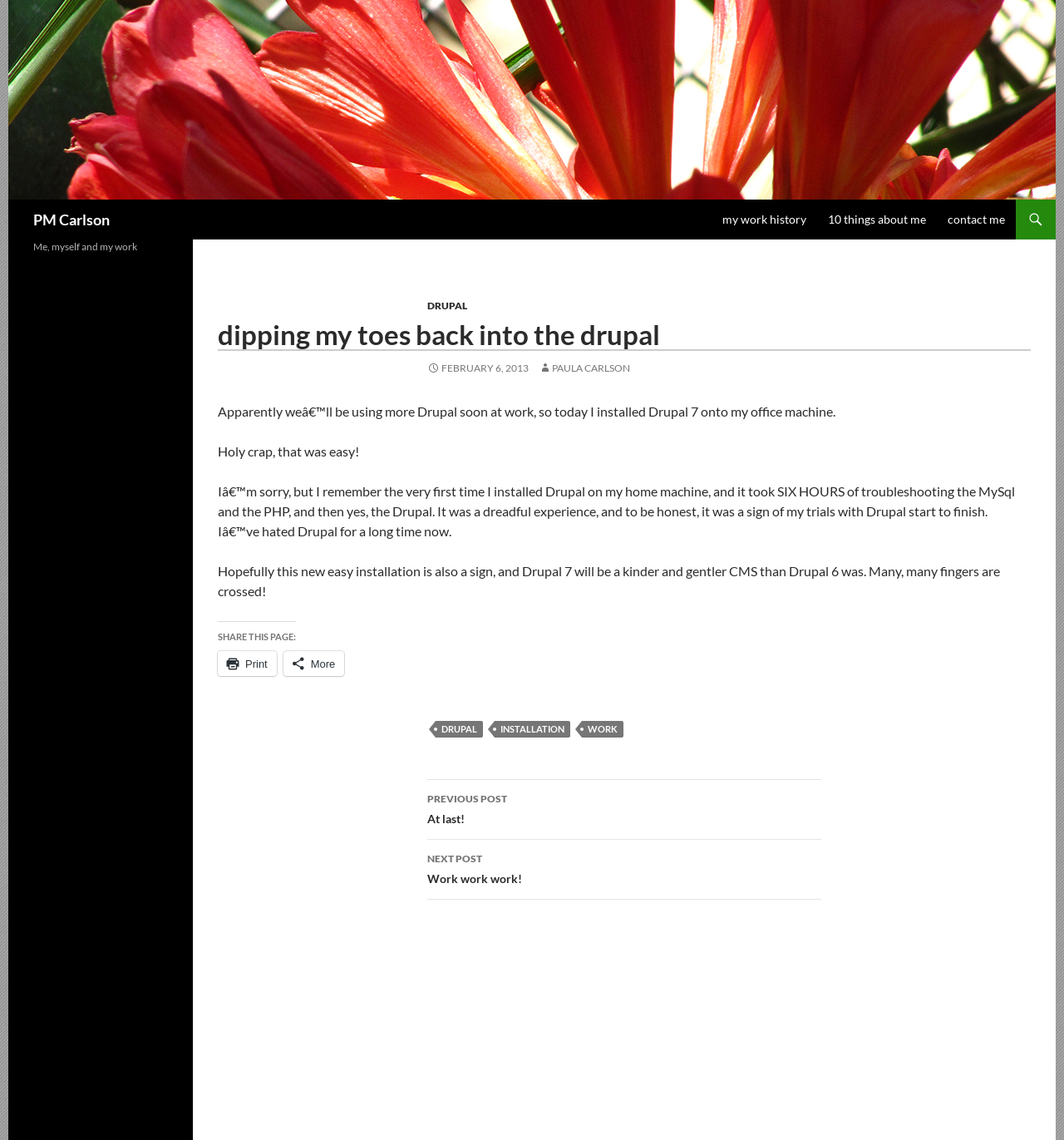Please identify the bounding box coordinates of the clickable area that will fulfill the following instruction: "read my work history". The coordinates should be in the format of four float numbers between 0 and 1, i.e., [left, top, right, bottom].

[0.67, 0.175, 0.767, 0.21]